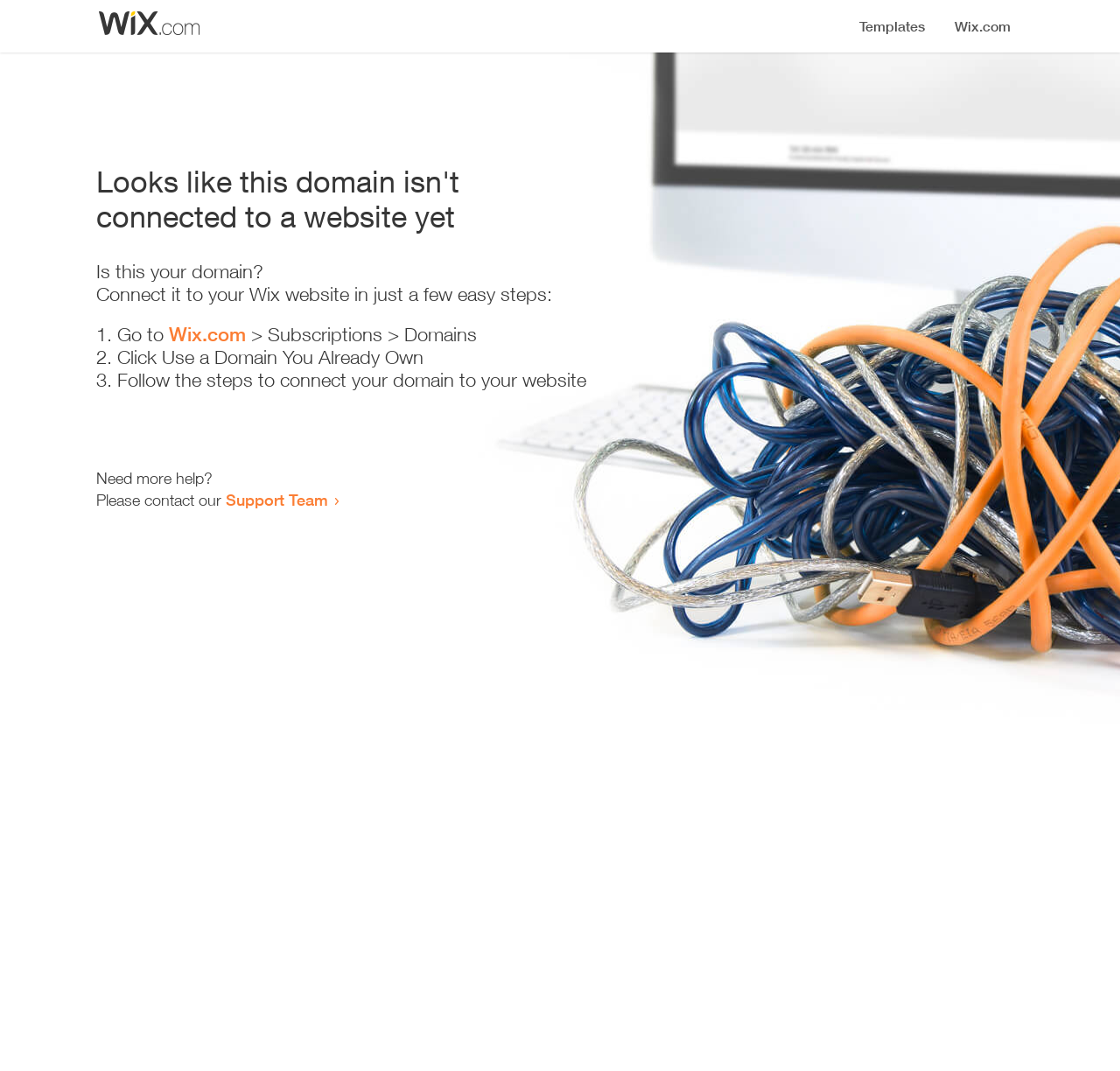How many steps are required to connect the domain?
Answer with a single word or phrase by referring to the visual content.

Three